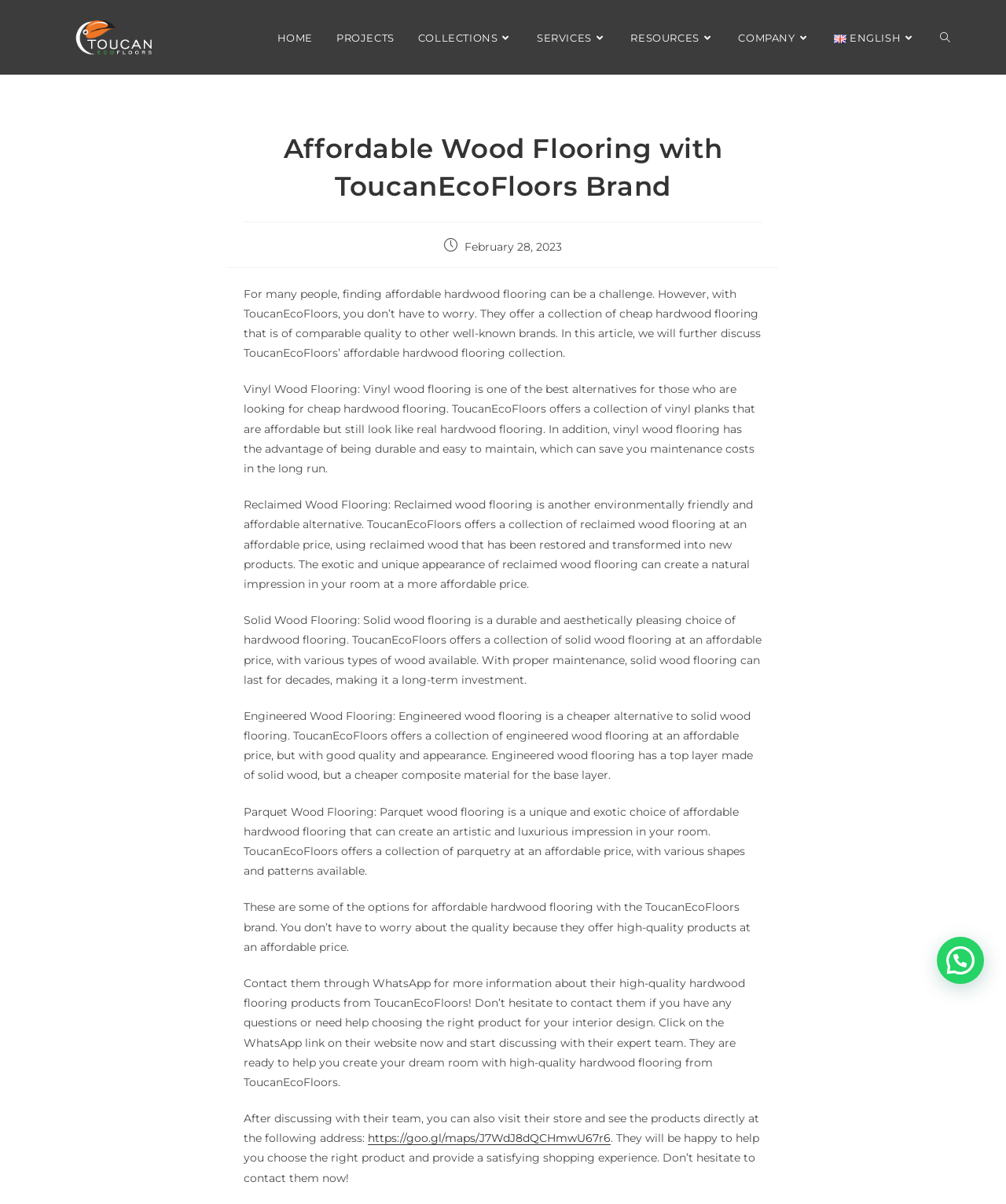Please mark the bounding box coordinates of the area that should be clicked to carry out the instruction: "Search website".

[0.923, 0.019, 0.956, 0.044]